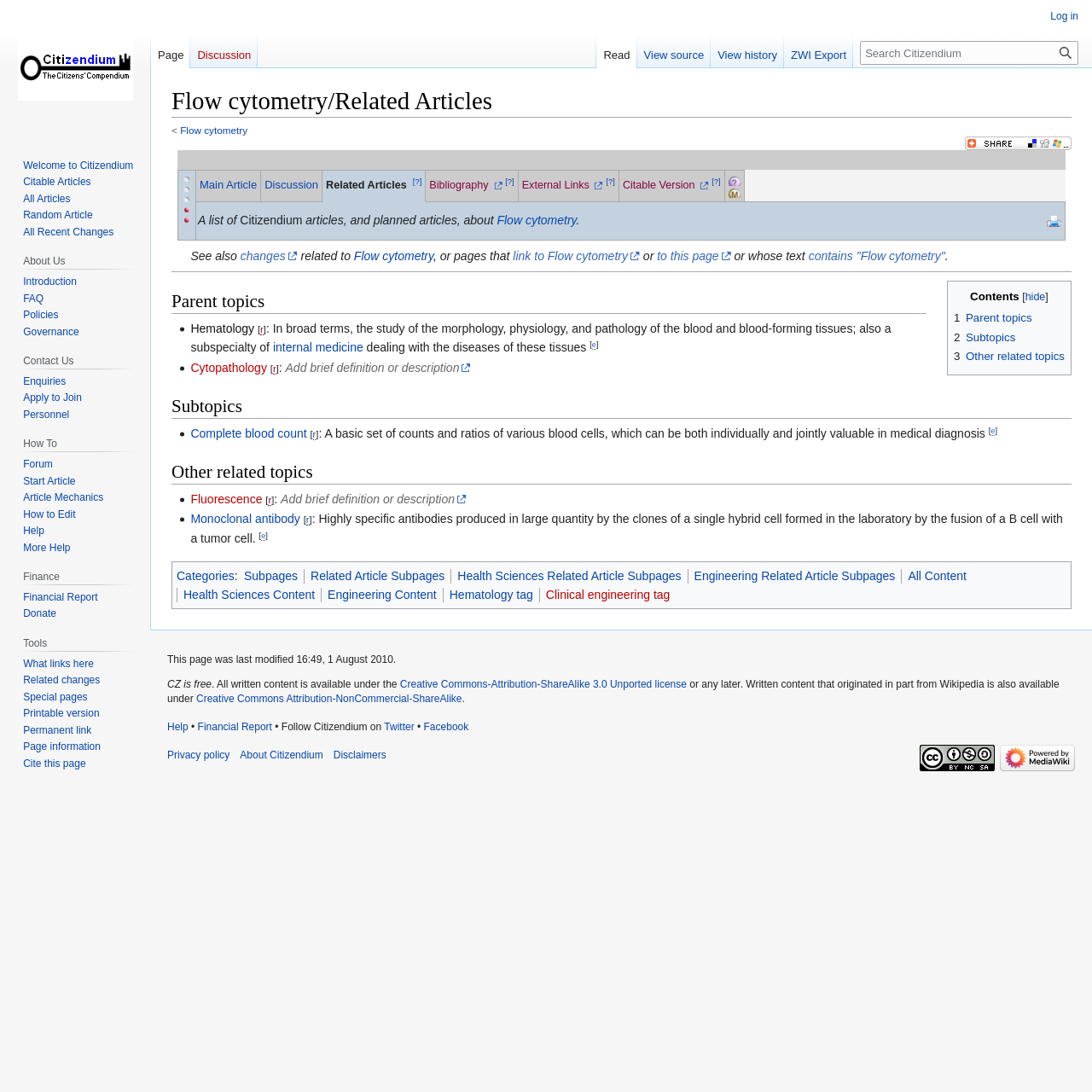What is the purpose of the link 'Printable version'?
Please ensure your answer is as detailed and informative as possible.

The purpose of the link 'Printable version' is to access a printable version of the article, which can be inferred from the context of the webpage and the text surrounding the link.